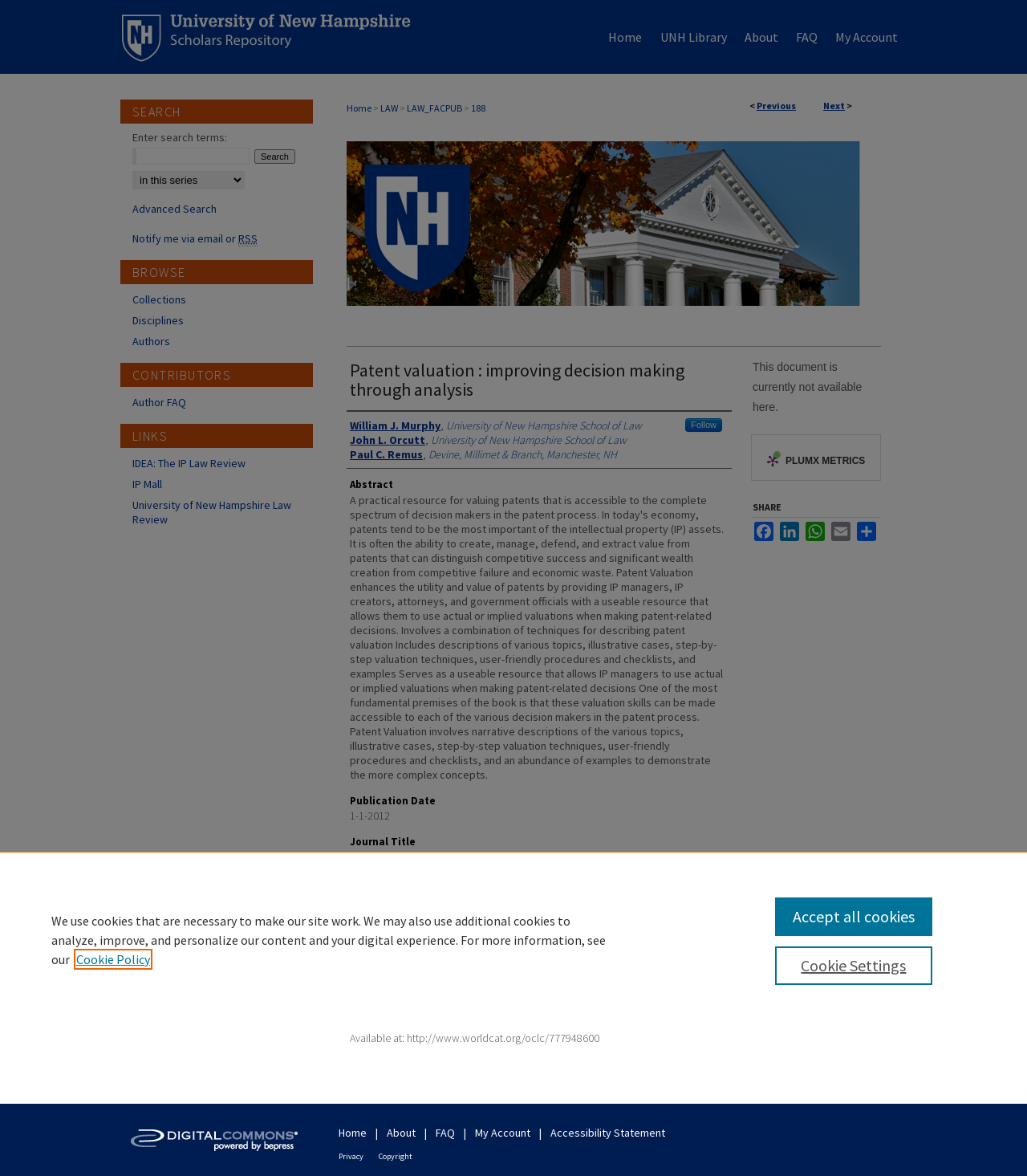Please locate and retrieve the main header text of the webpage.

Patent valuation : improving decision making through analysis